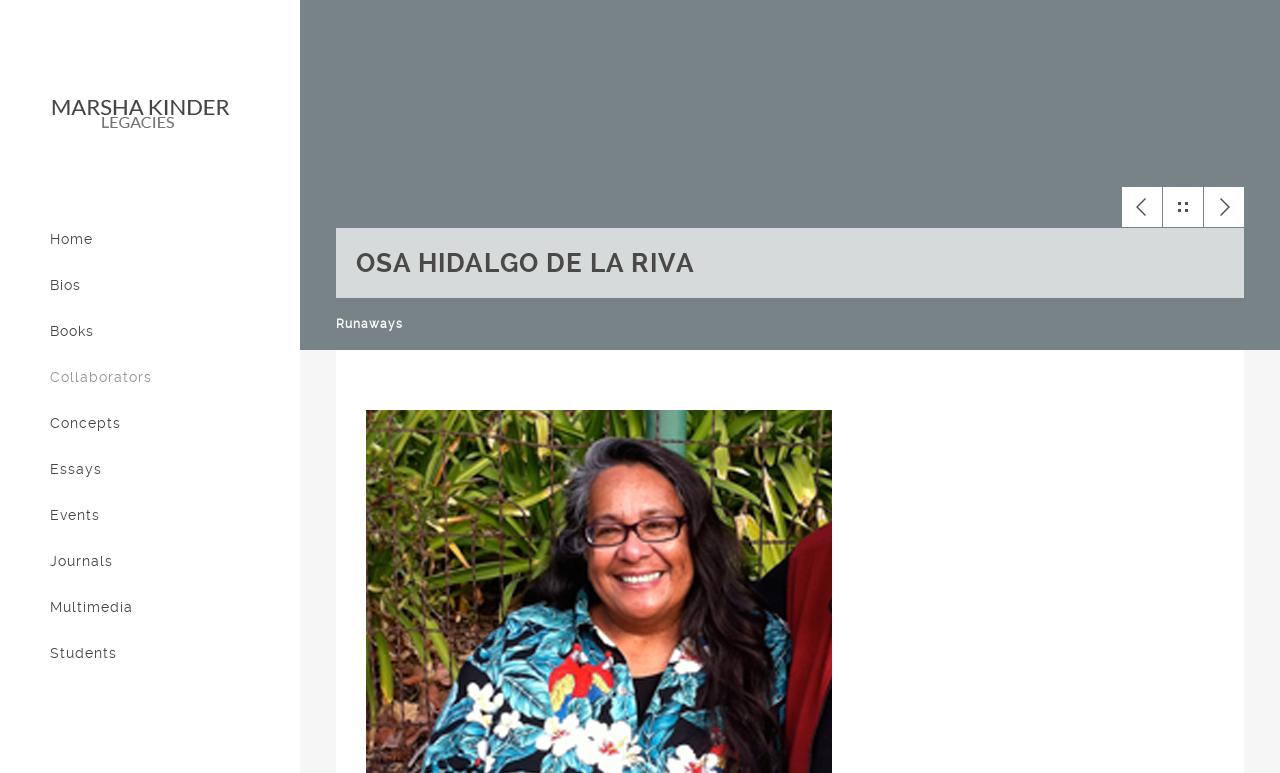Using the details in the image, give a detailed response to the question below:
How many empty links are on the webpage?

I searched for links with no text and found three empty links on the webpage.